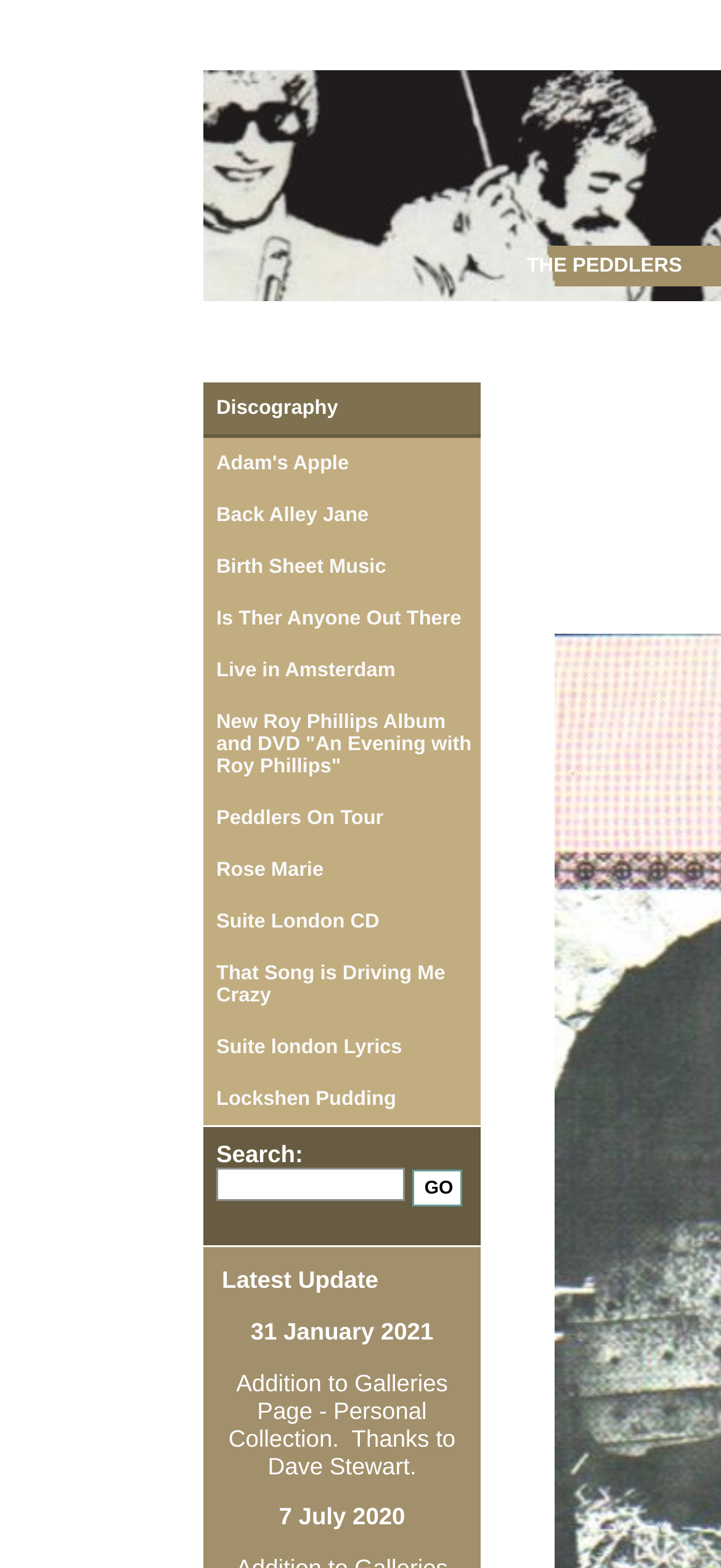Please locate the bounding box coordinates of the region I need to click to follow this instruction: "Click on GO".

[0.571, 0.746, 0.64, 0.769]